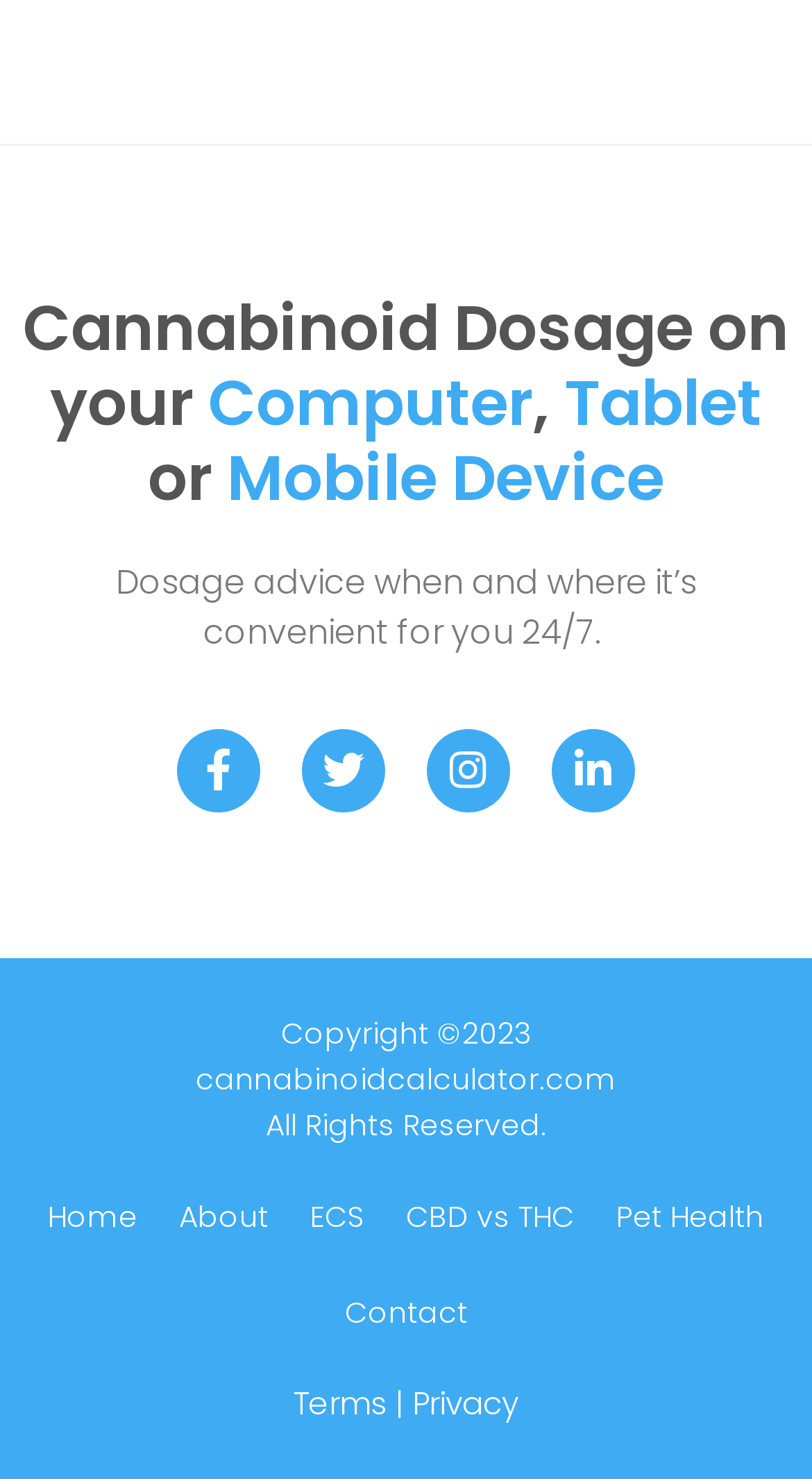Give the bounding box coordinates for the element described by: "Pet Health".

[0.733, 0.79, 0.967, 0.855]